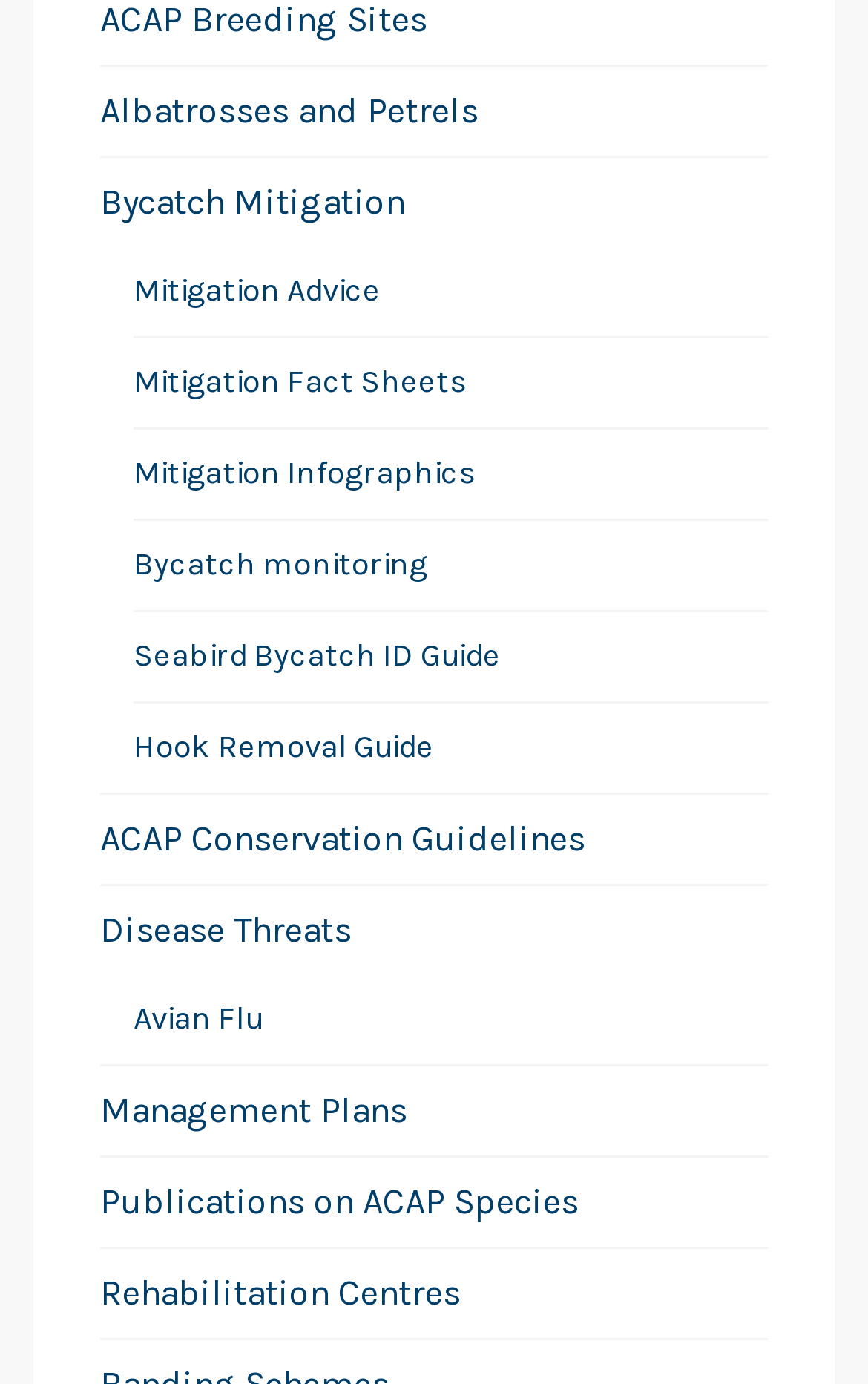Please determine the bounding box coordinates of the clickable area required to carry out the following instruction: "Access Rehabilitation Centres". The coordinates must be four float numbers between 0 and 1, represented as [left, top, right, bottom].

[0.115, 0.902, 0.885, 0.966]